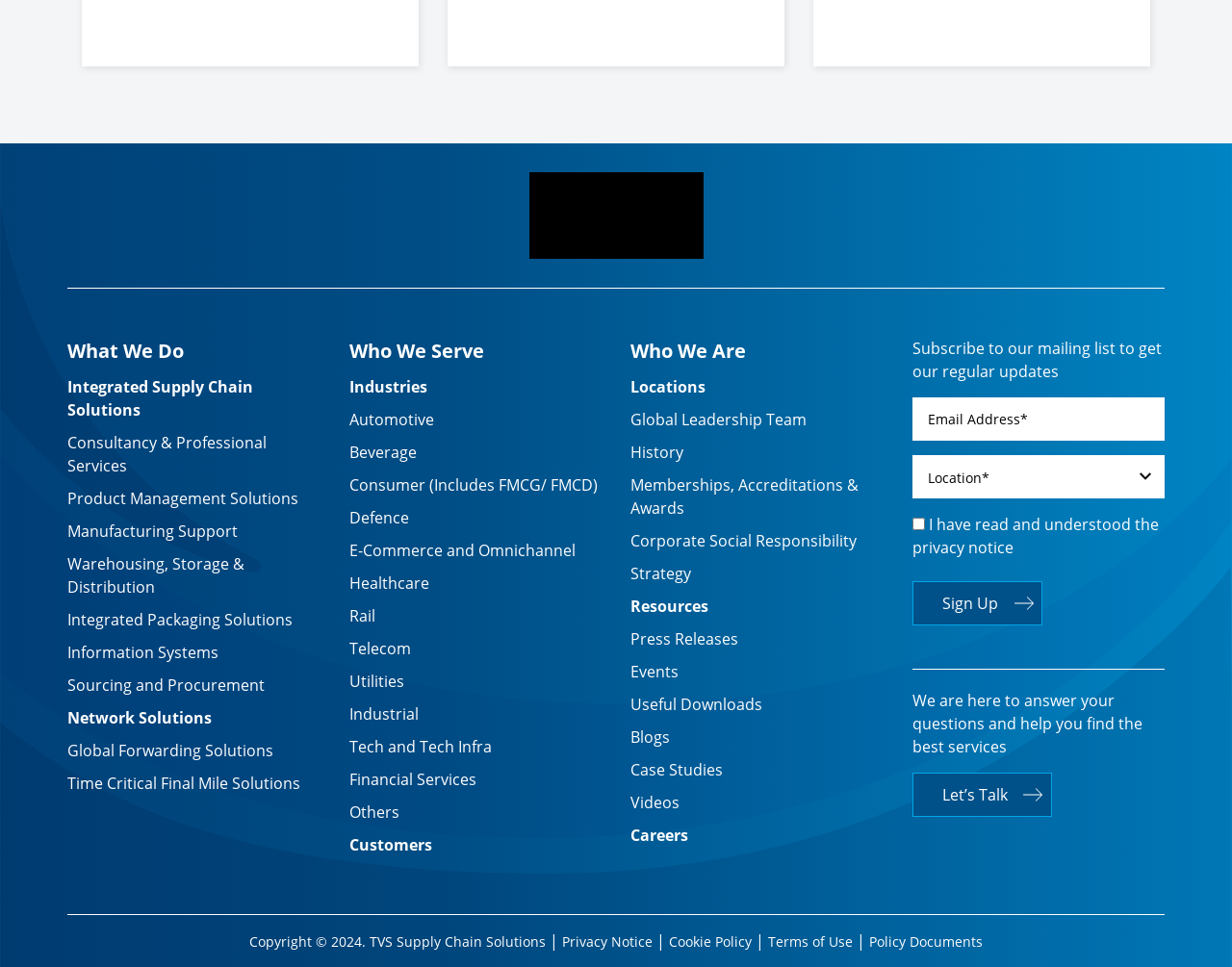Please locate the bounding box coordinates of the element that needs to be clicked to achieve the following instruction: "Subscribe to the mailing list". The coordinates should be four float numbers between 0 and 1, i.e., [left, top, right, bottom].

[0.74, 0.601, 0.846, 0.646]